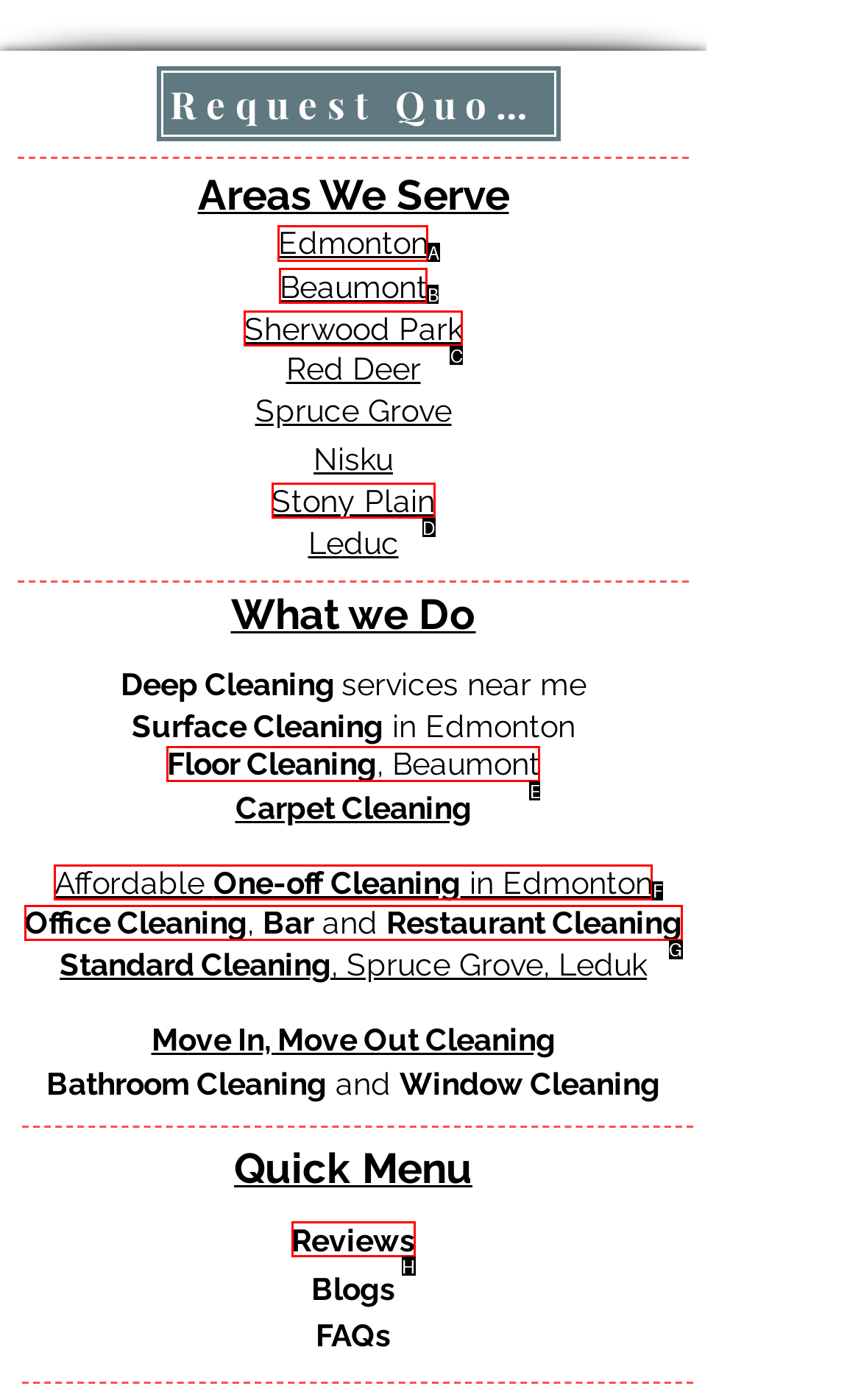Determine the right option to click to perform this task: View areas we serve in Edmonton
Answer with the correct letter from the given choices directly.

A